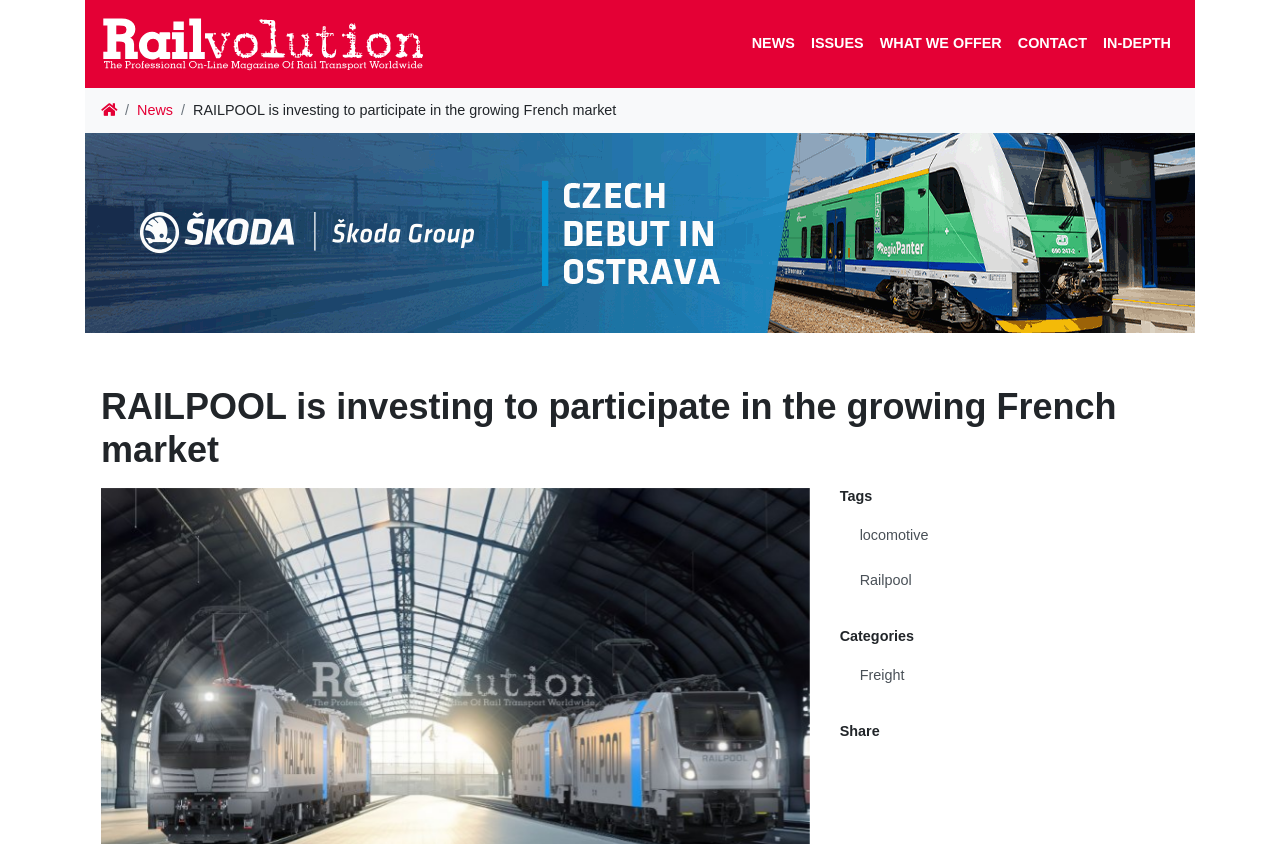Provide the bounding box coordinates for the UI element that is described as: "Railpool".

[0.656, 0.662, 0.921, 0.716]